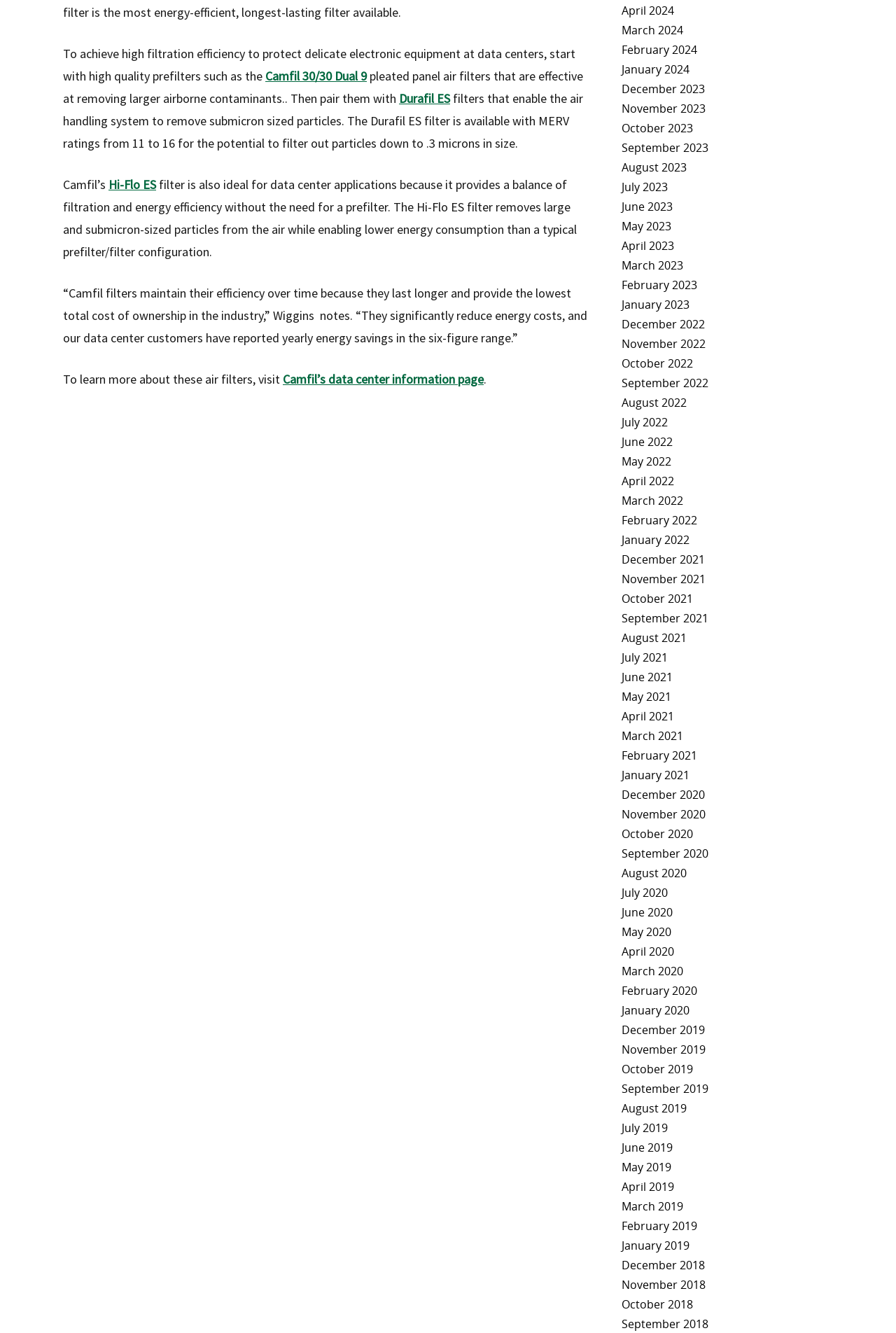Please provide the bounding box coordinates for the element that needs to be clicked to perform the following instruction: "Learn more about Durafil ES". The coordinates should be given as four float numbers between 0 and 1, i.e., [left, top, right, bottom].

[0.445, 0.068, 0.502, 0.08]